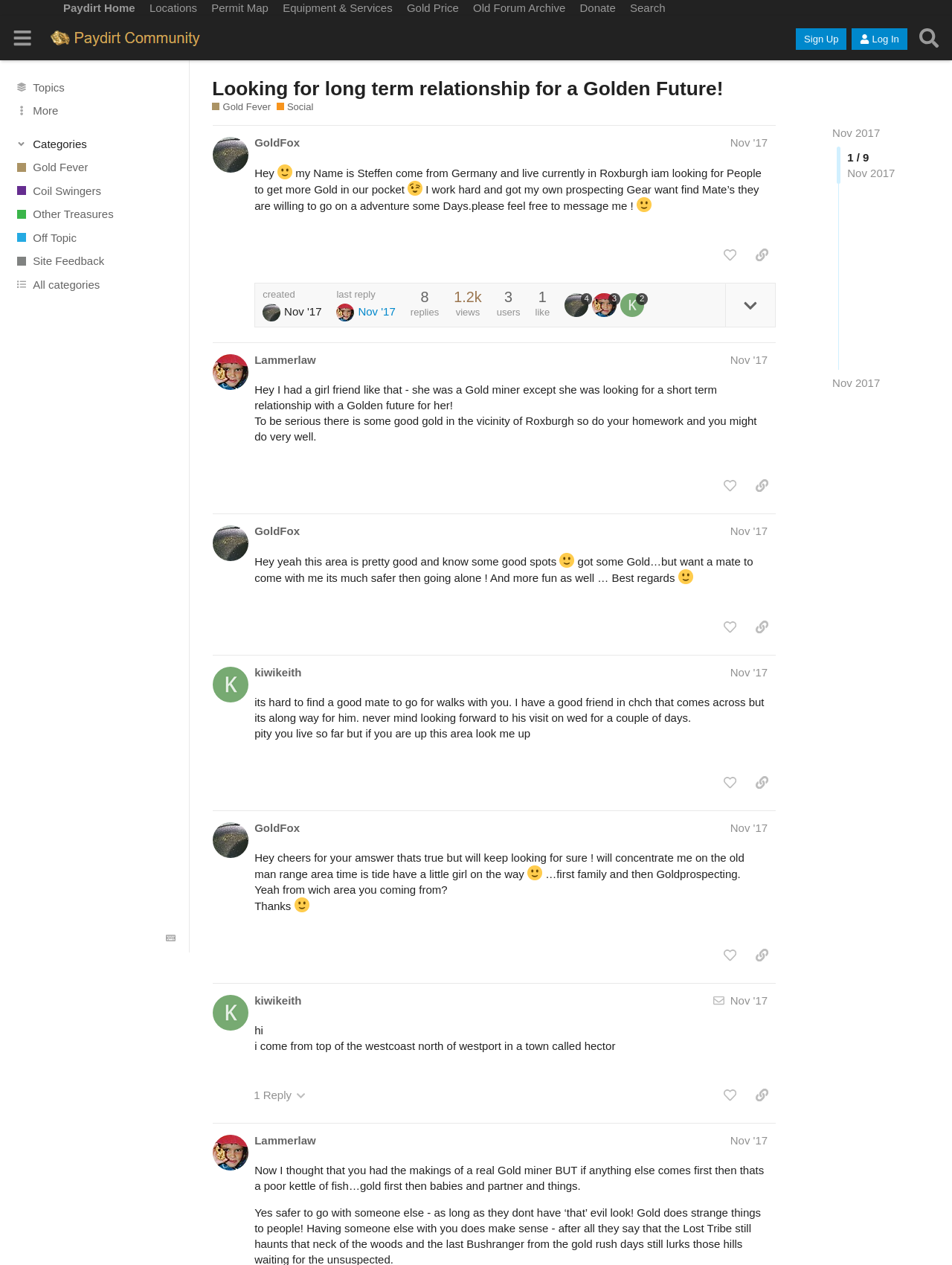How many posts are shown on the webpage?
Using the image, provide a concise answer in one word or a short phrase.

2